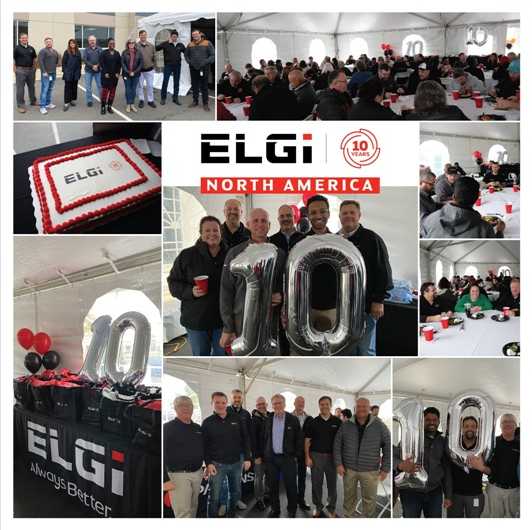Generate a detailed caption that encompasses all aspects of the image.

The image celebrates the 10-year anniversary of ELGi in North America, featuring a collage of moments from the festivities. The vibrant scene includes a decorated cake emblazoned with the ELGi logo, alongside jubilant employees holding large metallic "10" balloons, symbolizing a decade of success. Guests are gathered around tables adorned with drinks and festive decorations, creating an atmosphere of camaraderie and celebration. The company's motto, "Always Better," is prominently displayed on promotional bags, underscoring ELGi's commitment to excellence. This event marks a significant milestone for ELGi Equipments as they reflect on their growth and achievements in North America since their establishment in 2012.